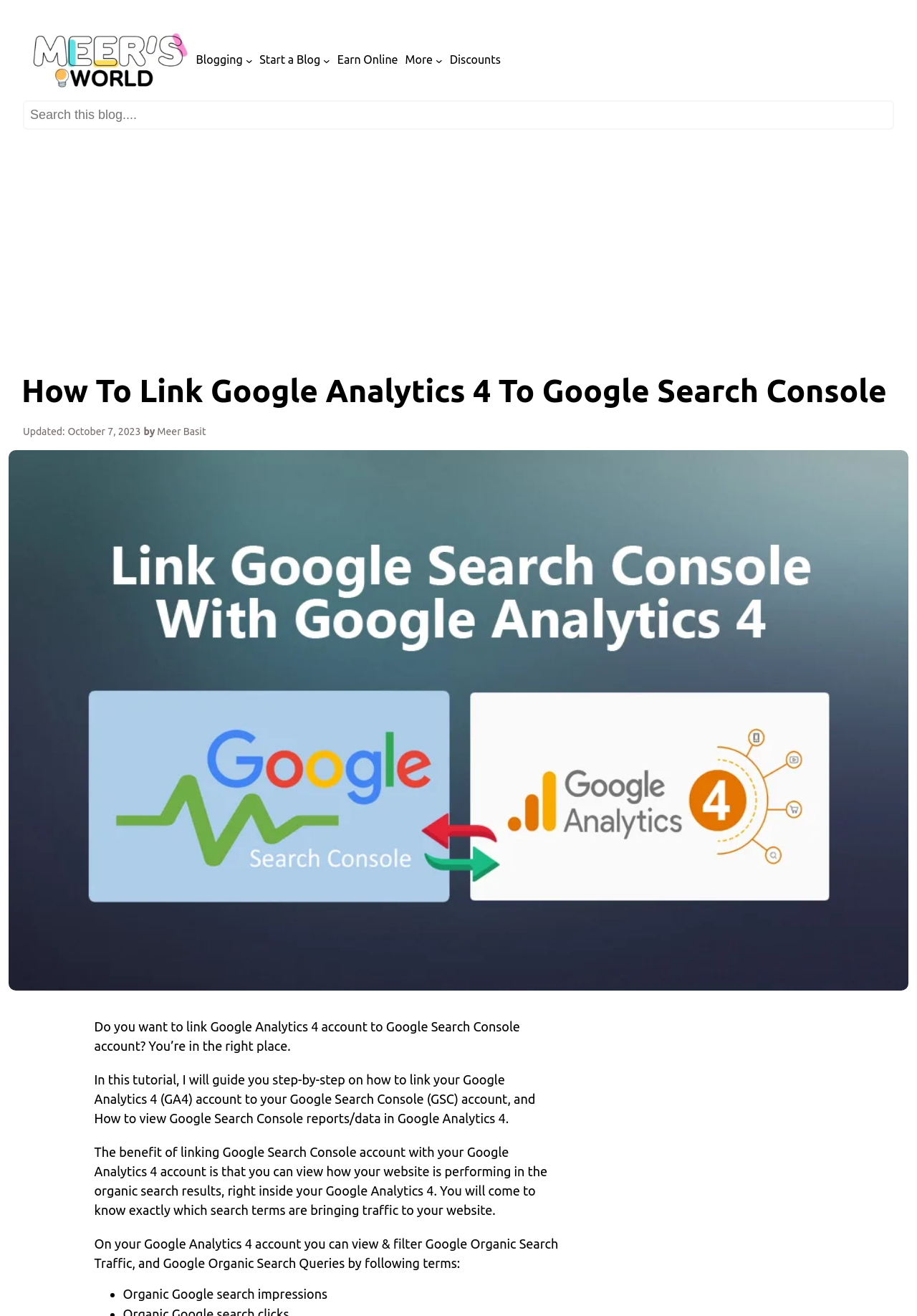Please reply to the following question using a single word or phrase: 
What is the logo of this website?

Meer's World Logo